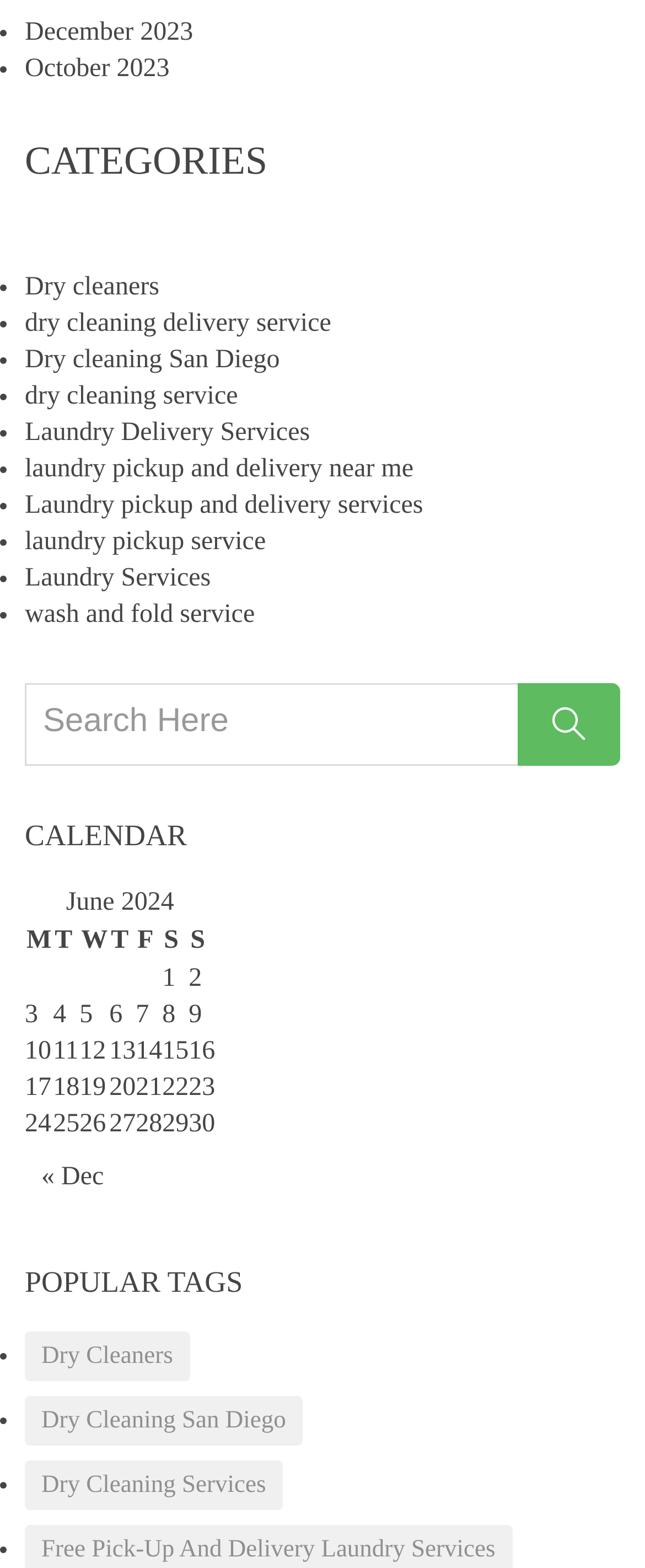What is the navigation option below the calendar? Based on the screenshot, please respond with a single word or phrase.

Previous and next months